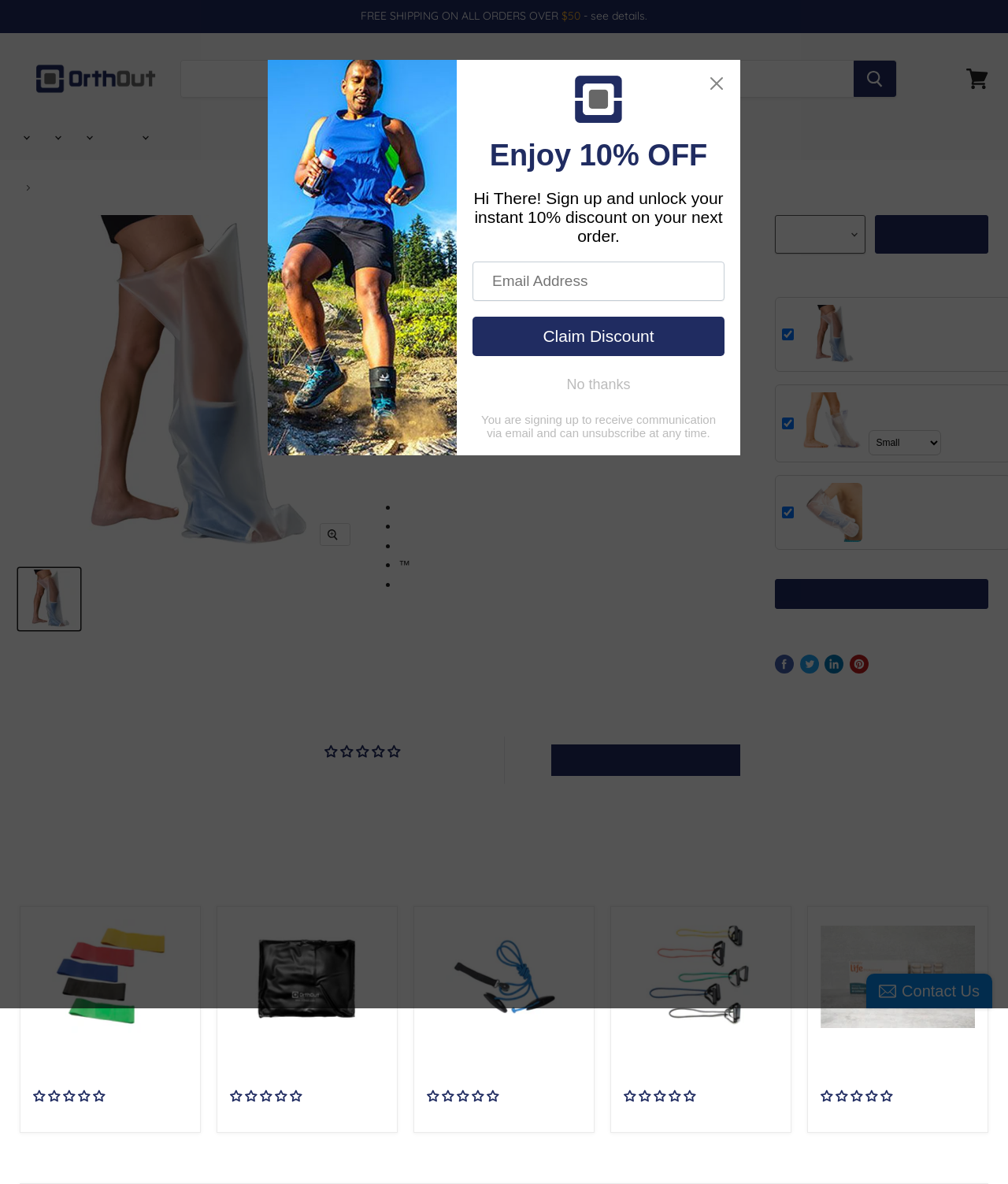Determine the bounding box of the UI component based on this description: "Pin on Pinterest". The bounding box coordinates should be four float values between 0 and 1, i.e., [left, top, right, bottom].

[0.843, 0.553, 0.862, 0.569]